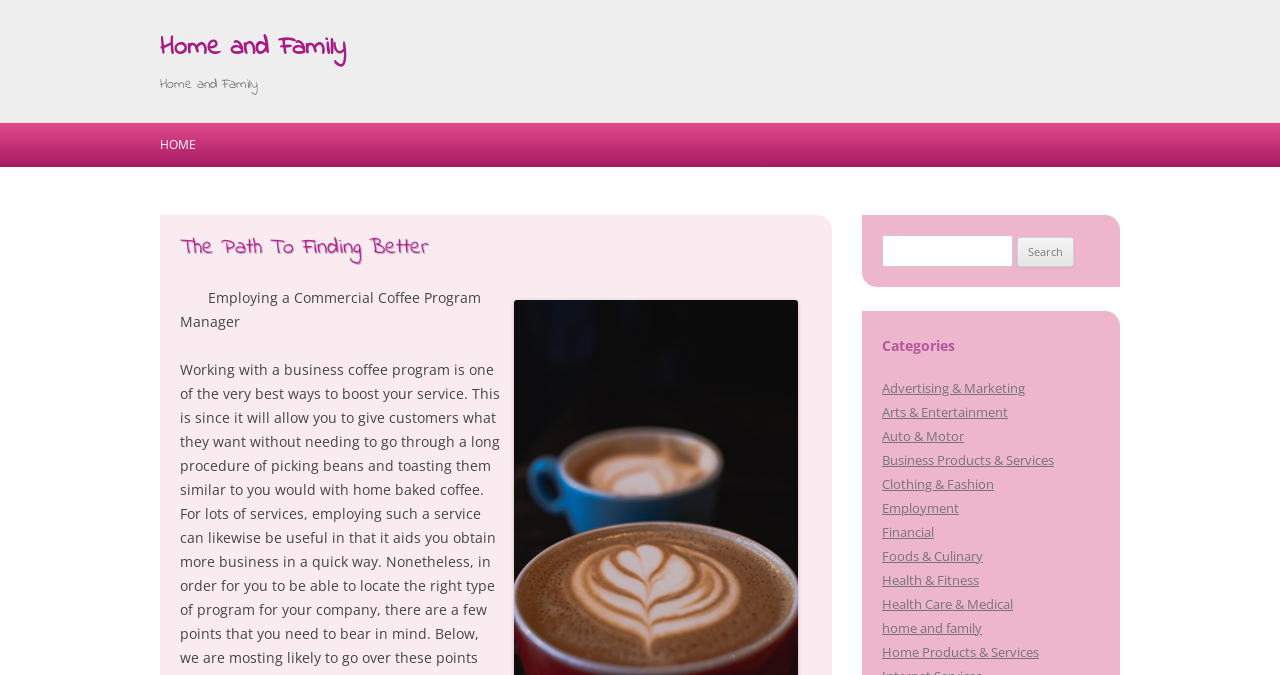How many categories are listed?
Please answer the question as detailed as possible.

I counted the number of links under the 'Categories' heading, starting from 'Advertising & Marketing' to 'Home Products & Services', and found 13 categories in total.